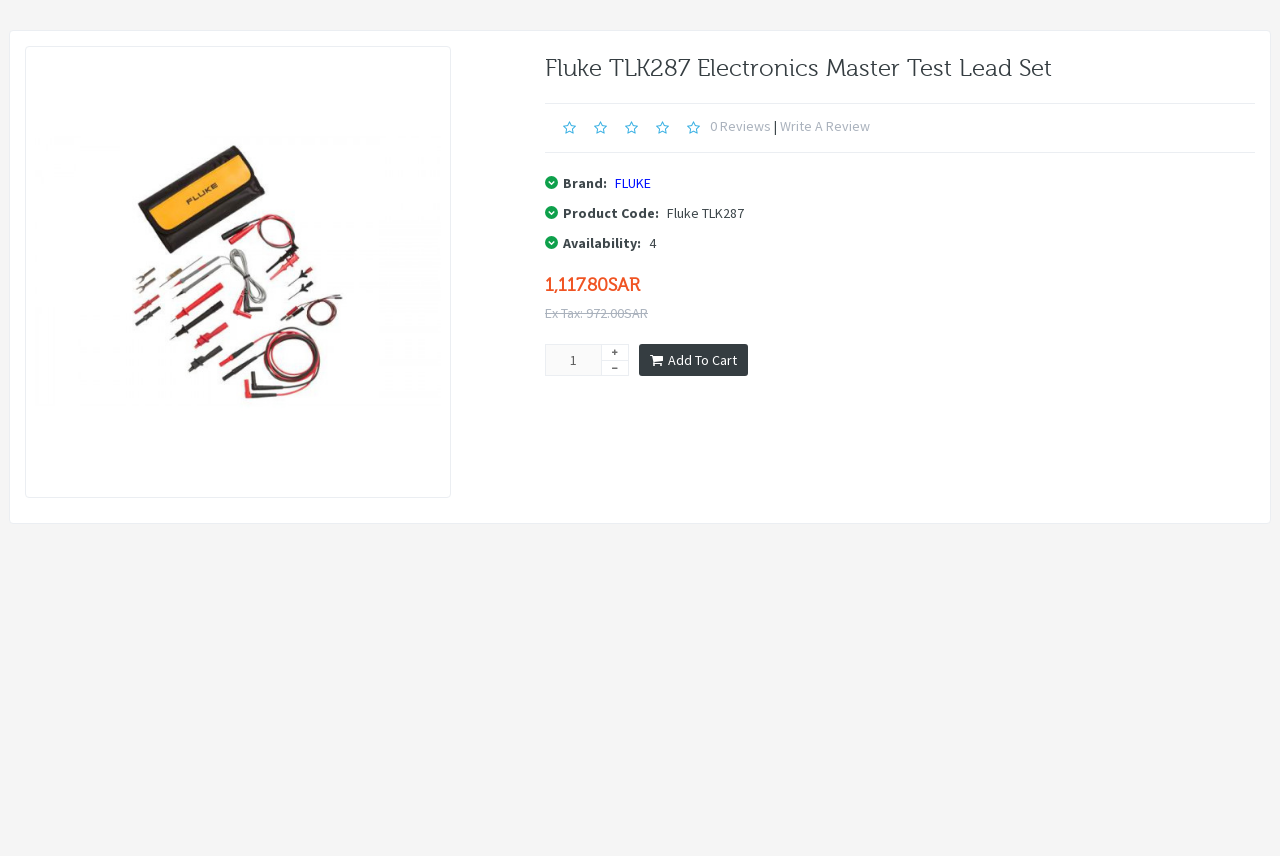What is the current price of the product?
We need a detailed and exhaustive answer to the question. Please elaborate.

The current price of the product can be found in the section that lists the product details, where it says 'Availability:' followed by the price '1,117.80SAR'.